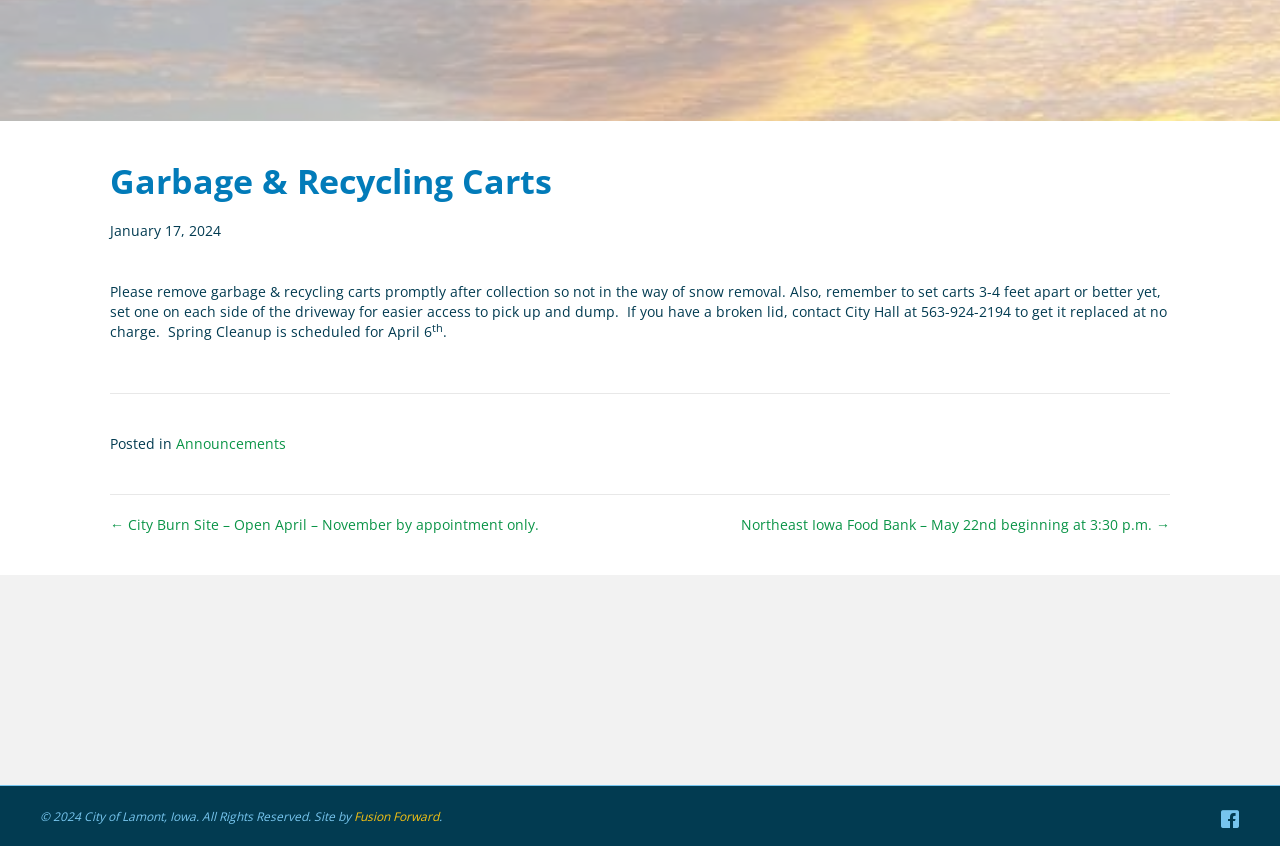Provide the bounding box coordinates, formatted as (top-left x, top-left y, bottom-right x, bottom-right y), with all values being floating point numbers between 0 and 1. Identify the bounding box of the UI element that matches the description: News

[0.4, 0.839, 0.429, 0.862]